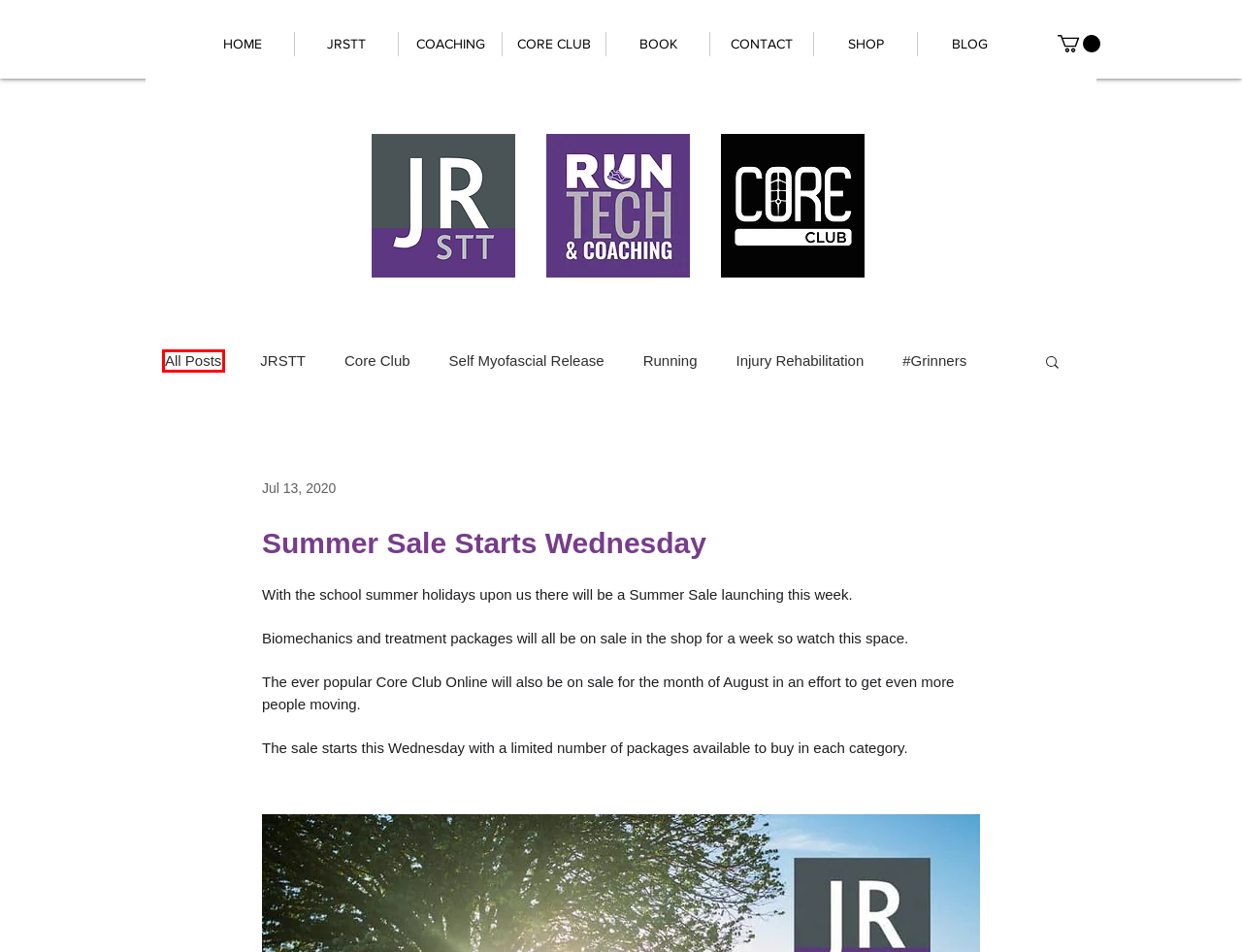You are given a screenshot of a webpage with a red rectangle bounding box. Choose the best webpage description that matches the new webpage after clicking the element in the bounding box. Here are the candidates:
A. JRSTT | CORE CLUB | SHOP
B. JRSTT | CORE CLUB | BLOG
C. JRSTT | CORE CLUB | CONTACT
D. HOME | JRSTT
E. JRSTT | CORE CLUB
F. Core Club Boot Camp growing in numbers
G. COACHING | JRSTT
H. JRSTT | WELCOME

B